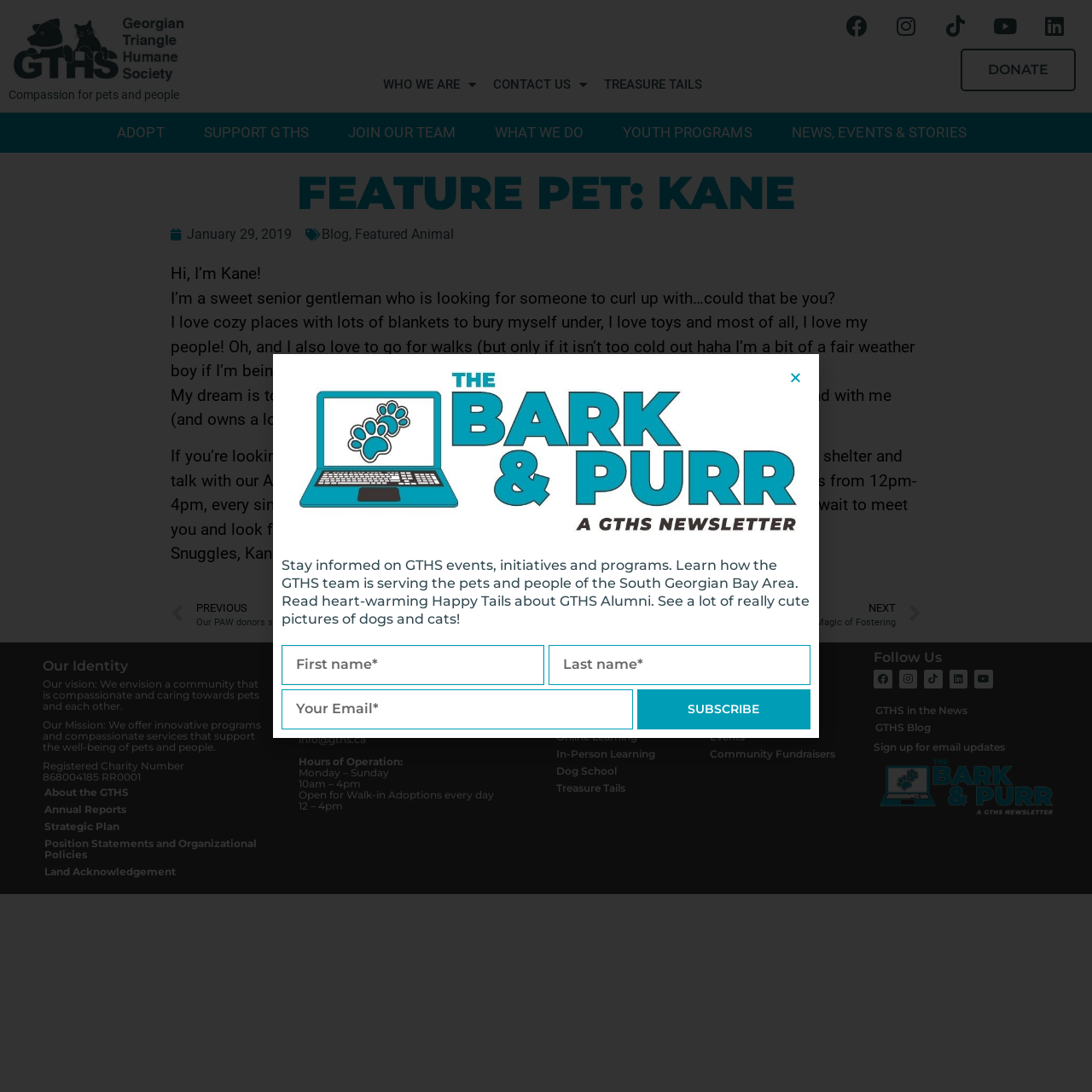What is the purpose of the 'DONATE' button?
Give a one-word or short-phrase answer derived from the screenshot.

To donate to GTHS